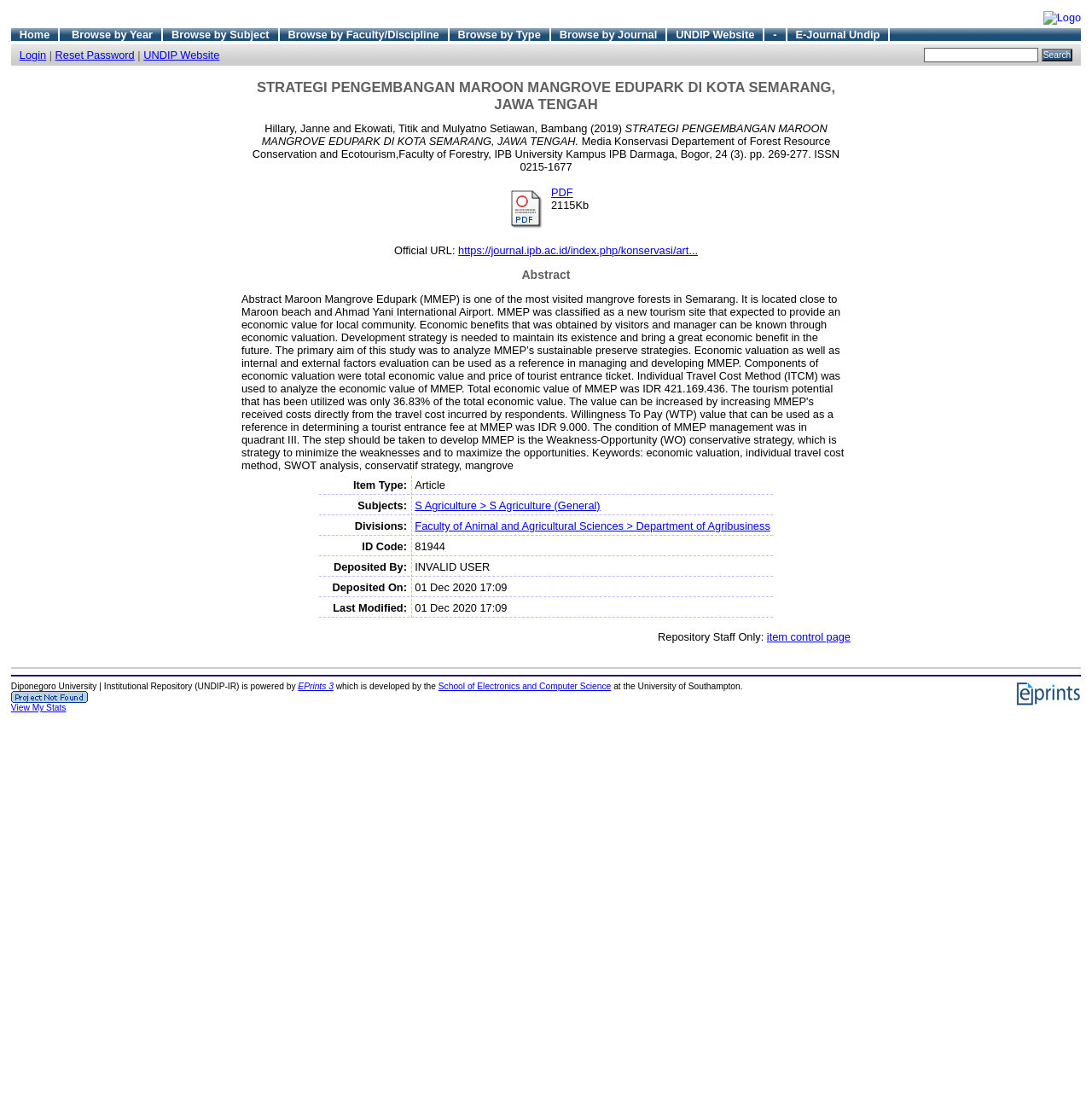What is the purpose of the 'Search' function? Using the information from the screenshot, answer with a single word or phrase.

To search the repository